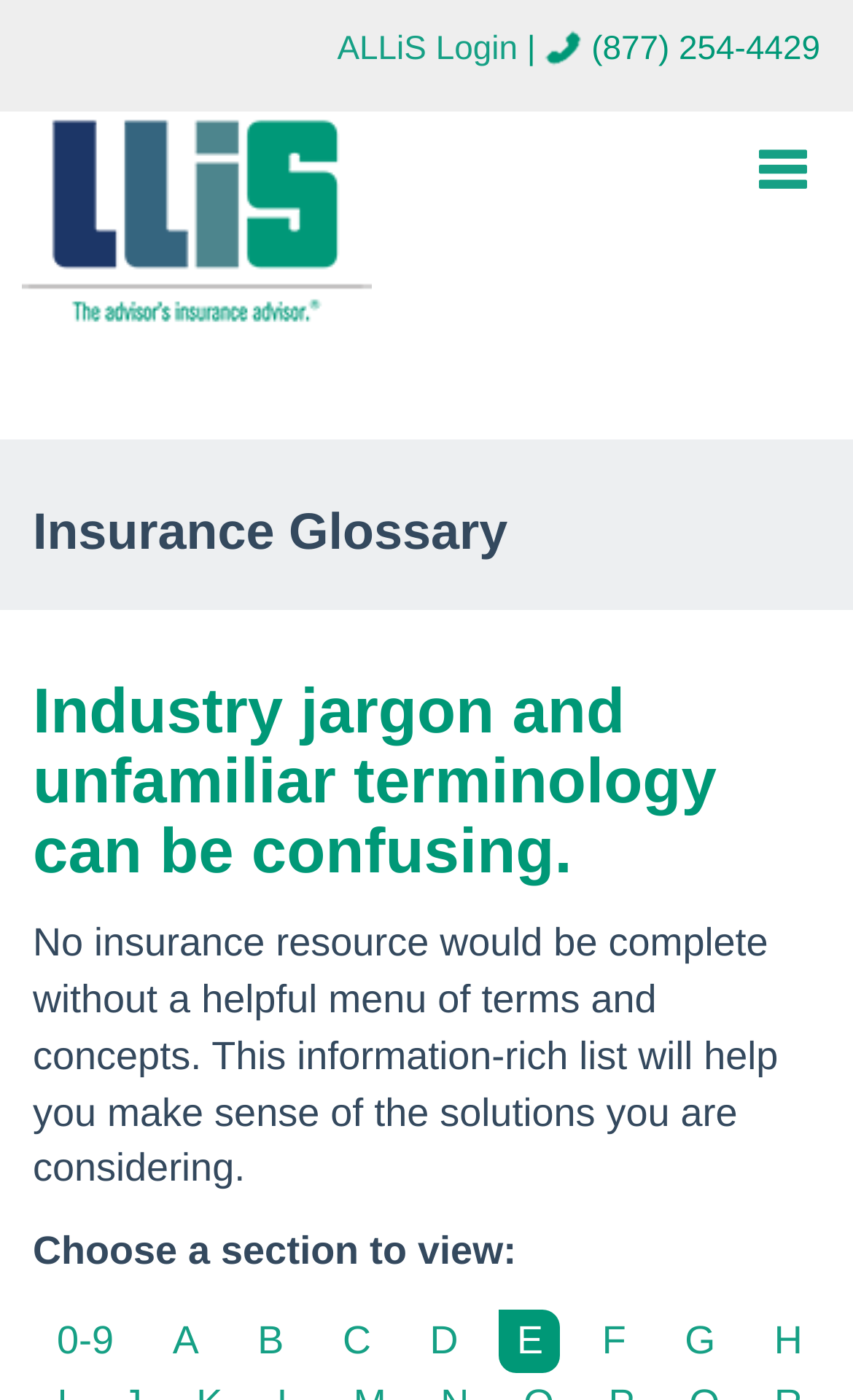Identify the bounding box coordinates of the region that should be clicked to execute the following instruction: "Toggle the menu".

[0.836, 0.079, 1.0, 0.162]